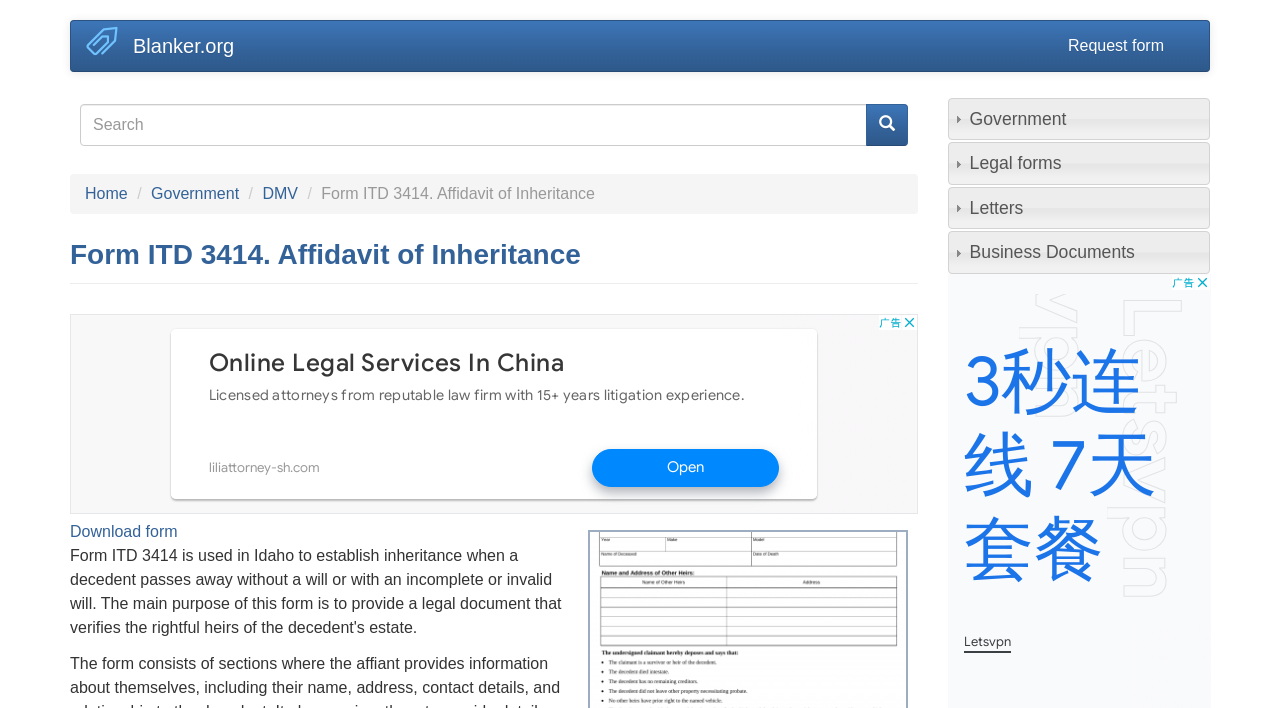Determine the bounding box coordinates of the clickable region to execute the instruction: "Go to the home page". The coordinates should be four float numbers between 0 and 1, denoted as [left, top, right, bottom].

[0.066, 0.261, 0.1, 0.285]